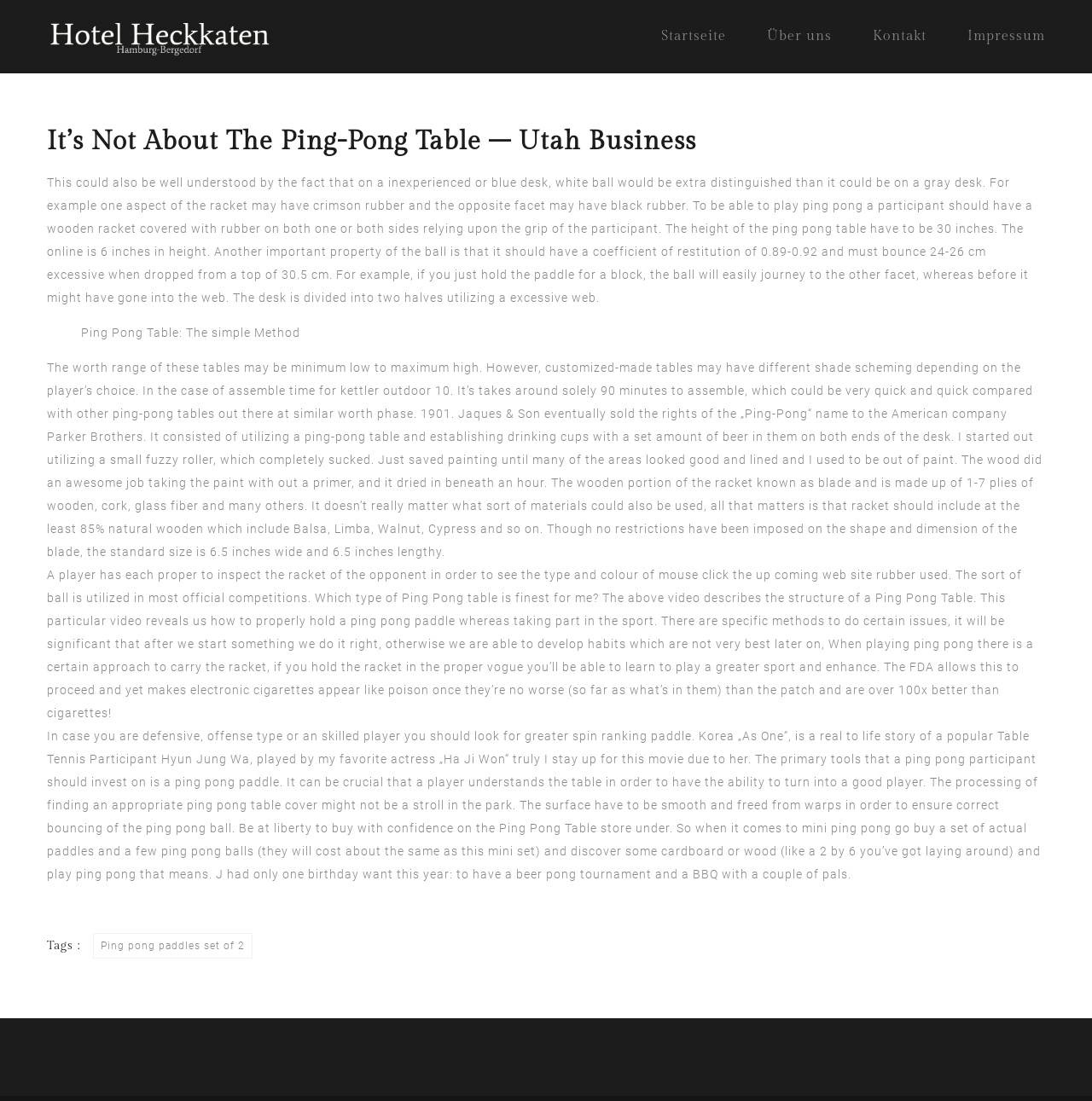Please specify the bounding box coordinates for the clickable region that will help you carry out the instruction: "Click on the 'Über uns' link".

[0.702, 0.026, 0.762, 0.04]